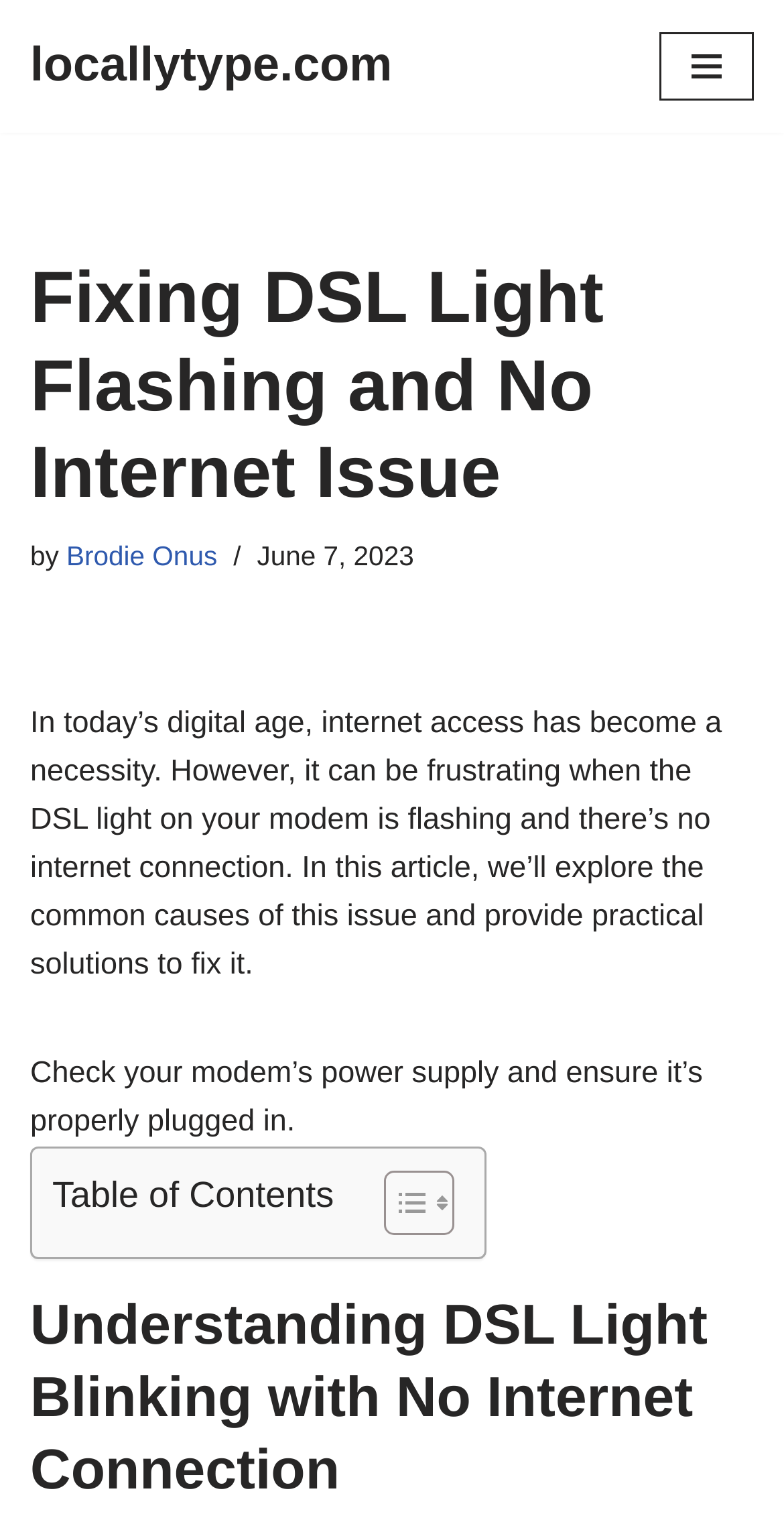Locate the heading on the webpage and return its text.

Fixing DSL Light Flashing and No Internet Issue